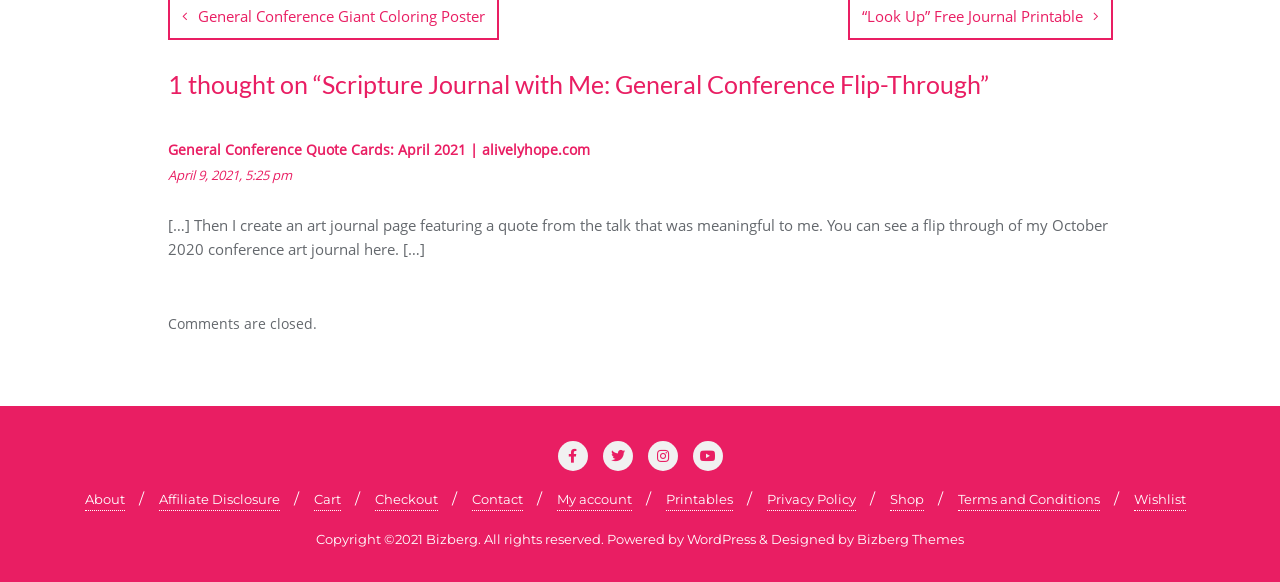Respond with a single word or phrase:
What is the date of the General Conference Quote Cards?

April 9, 2021